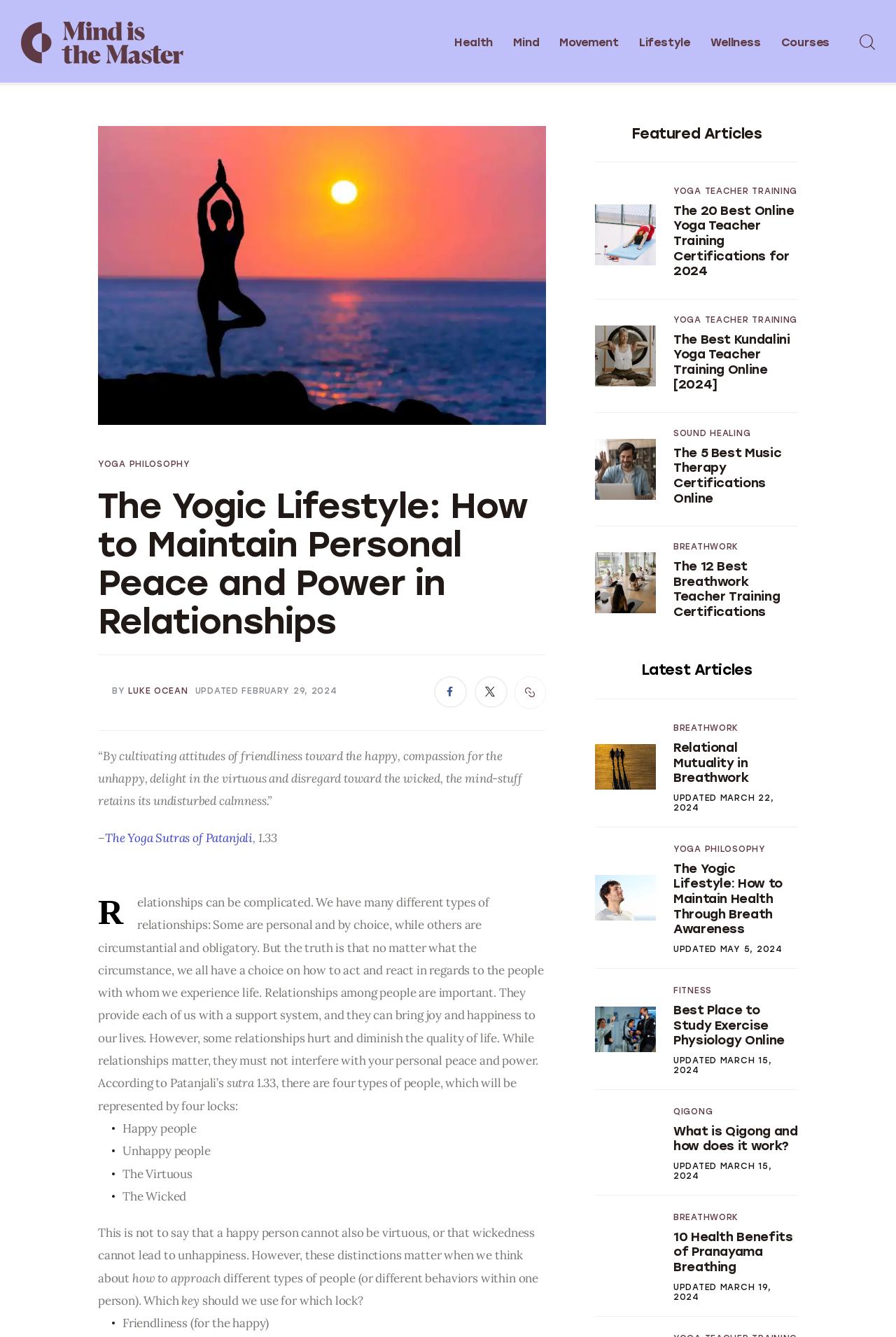Please extract the webpage's main title and generate its text content.

The Yogic Lifestyle: How to Maintain Personal Peace and Power in Relationships